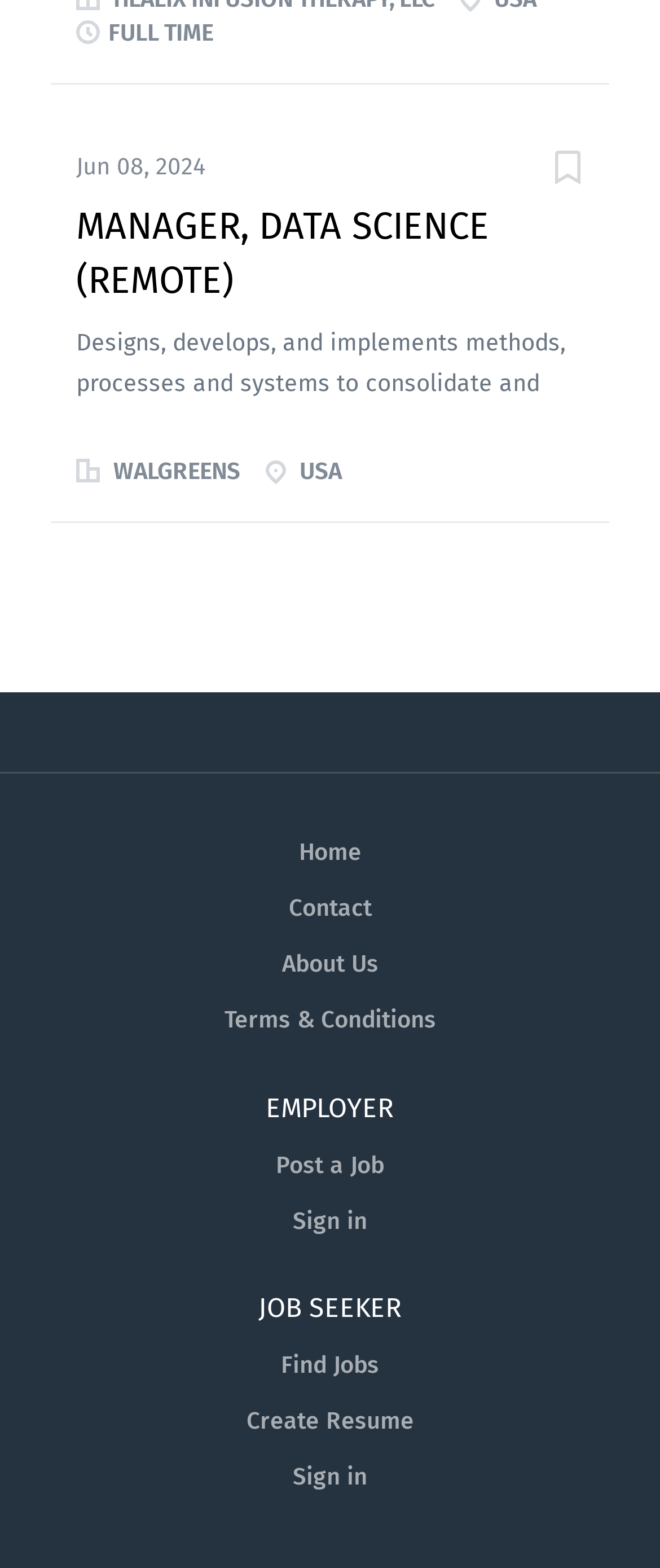Given the element description "Create Resume" in the screenshot, predict the bounding box coordinates of that UI element.

[0.373, 0.897, 0.627, 0.916]